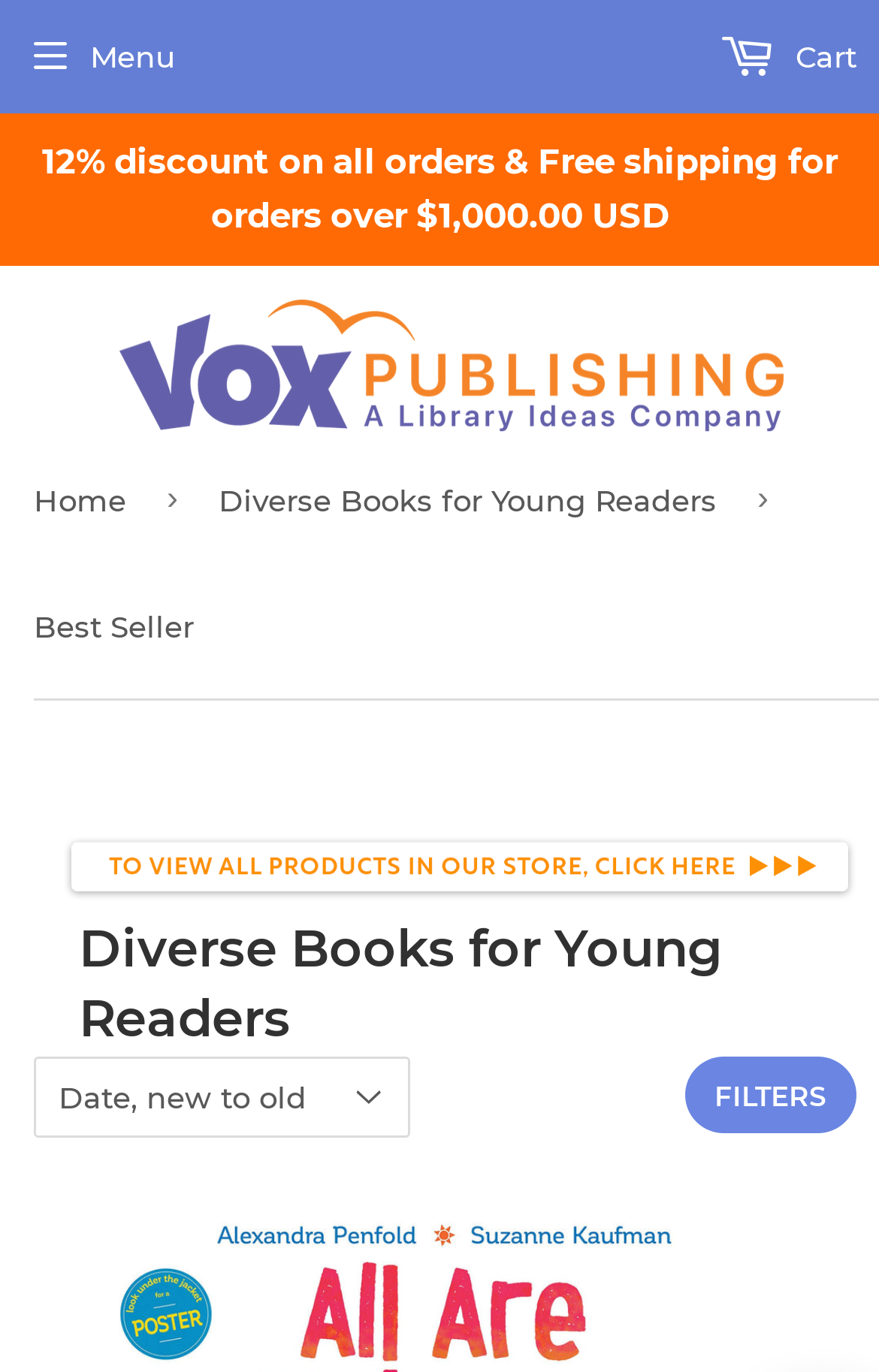Please determine the heading text of this webpage.

Diverse Books for Young Readers